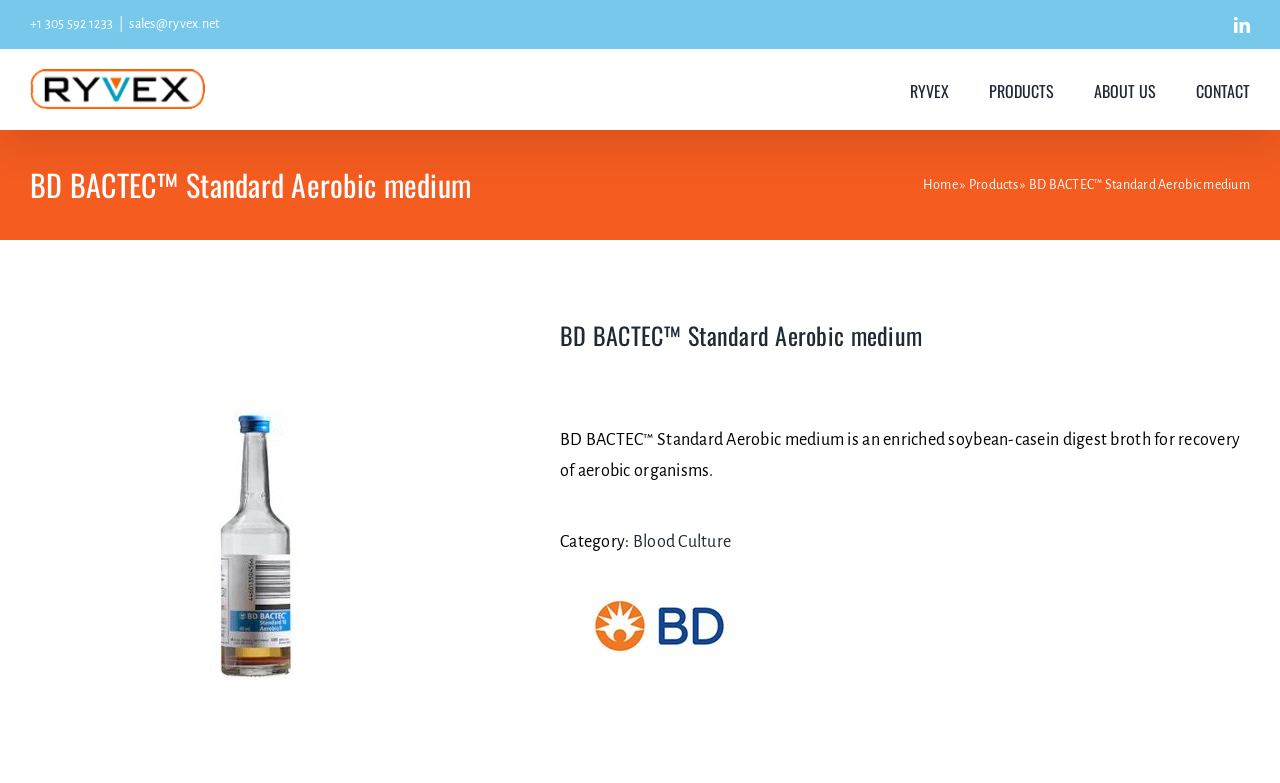What is the product description of BD BACTEC Standard Aerobic medium?
Please answer the question as detailed as possible.

I found the product description by looking at the section below the product title, where I saw a static text element with the description 'BD BACTEC Standard Aerobic medium is an enriched soybean-casein digest broth for recovery of aerobic organisms'.